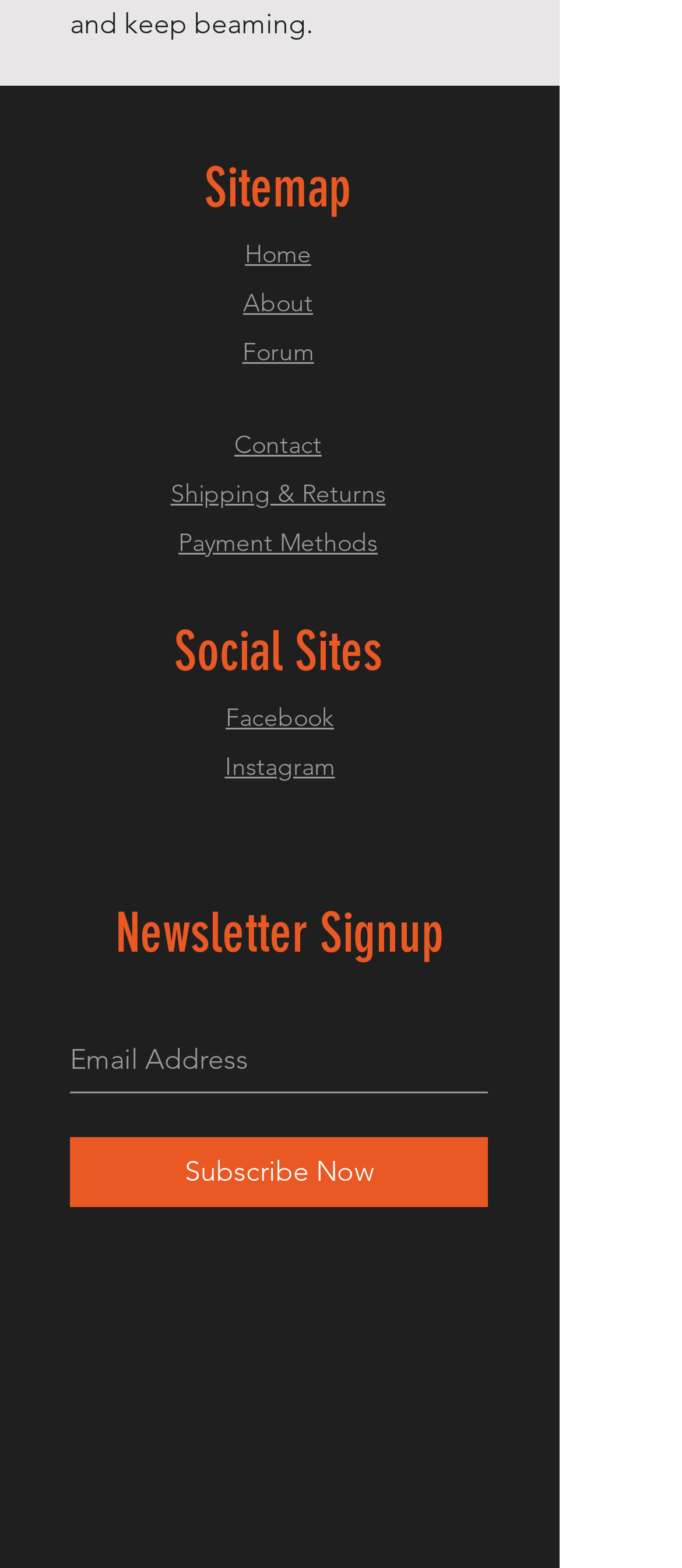Give a one-word or phrase response to the following question: How many social media links are available?

2